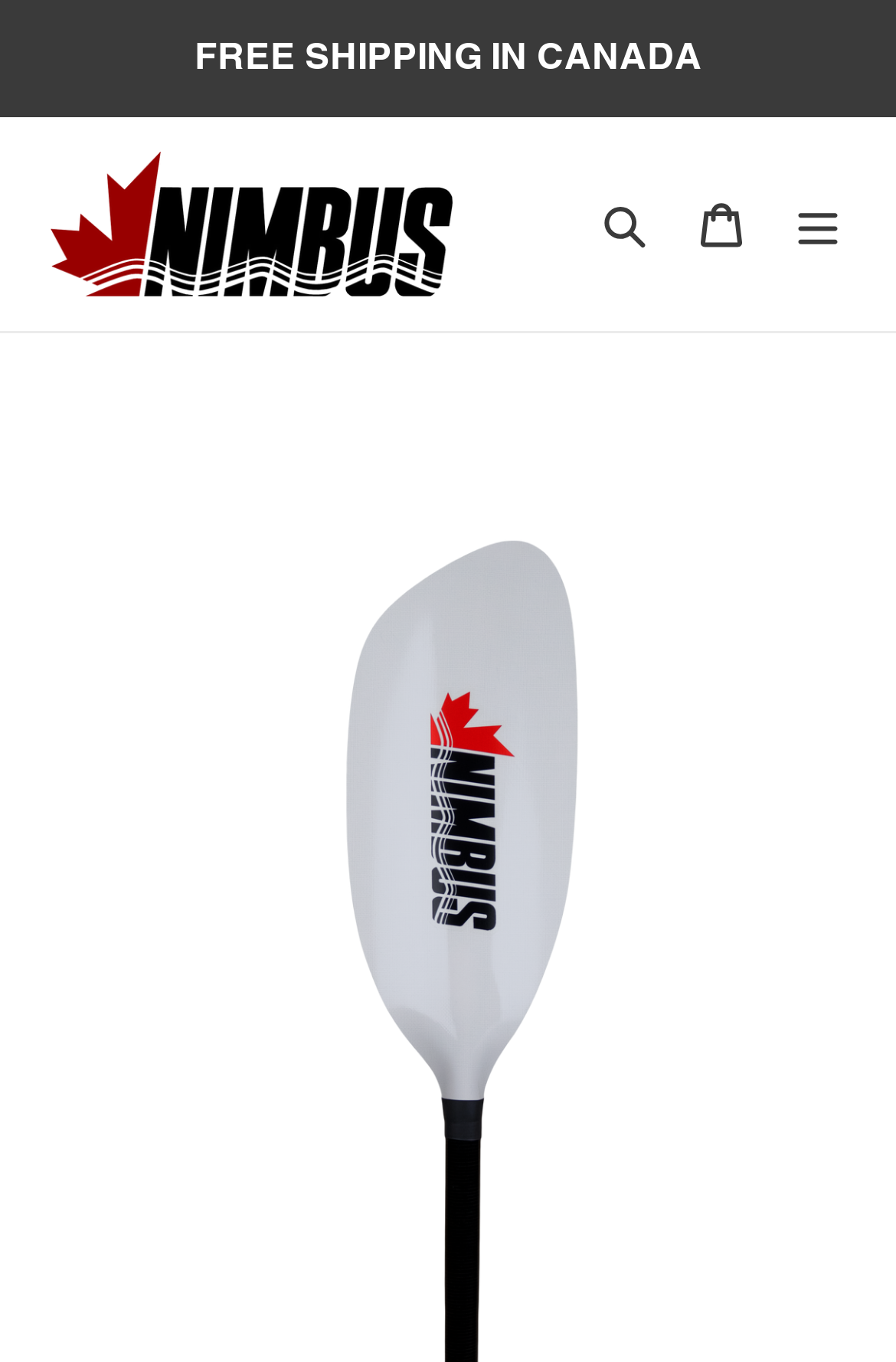Bounding box coordinates are specified in the format (top-left x, top-left y, bottom-right x, bottom-right y). All values are floating point numbers bounded between 0 and 1. Please provide the bounding box coordinate of the region this sentence describes: parent_node: Products search aria-label="Search"

None